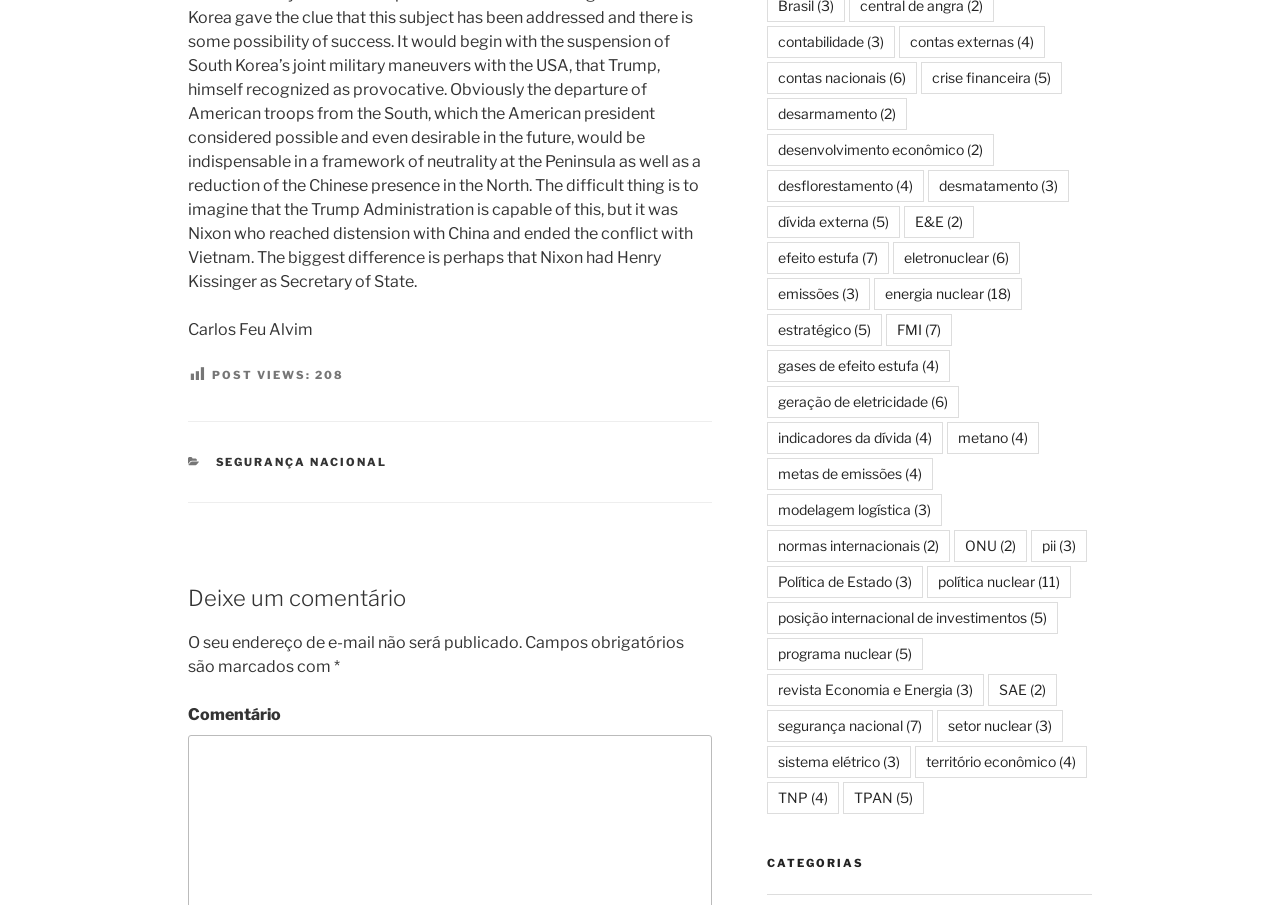Determine the bounding box coordinates of the clickable element to complete this instruction: "Click on the 'SEGURANÇA NACIONAL' link". Provide the coordinates in the format of four float numbers between 0 and 1, [left, top, right, bottom].

[0.168, 0.503, 0.303, 0.518]